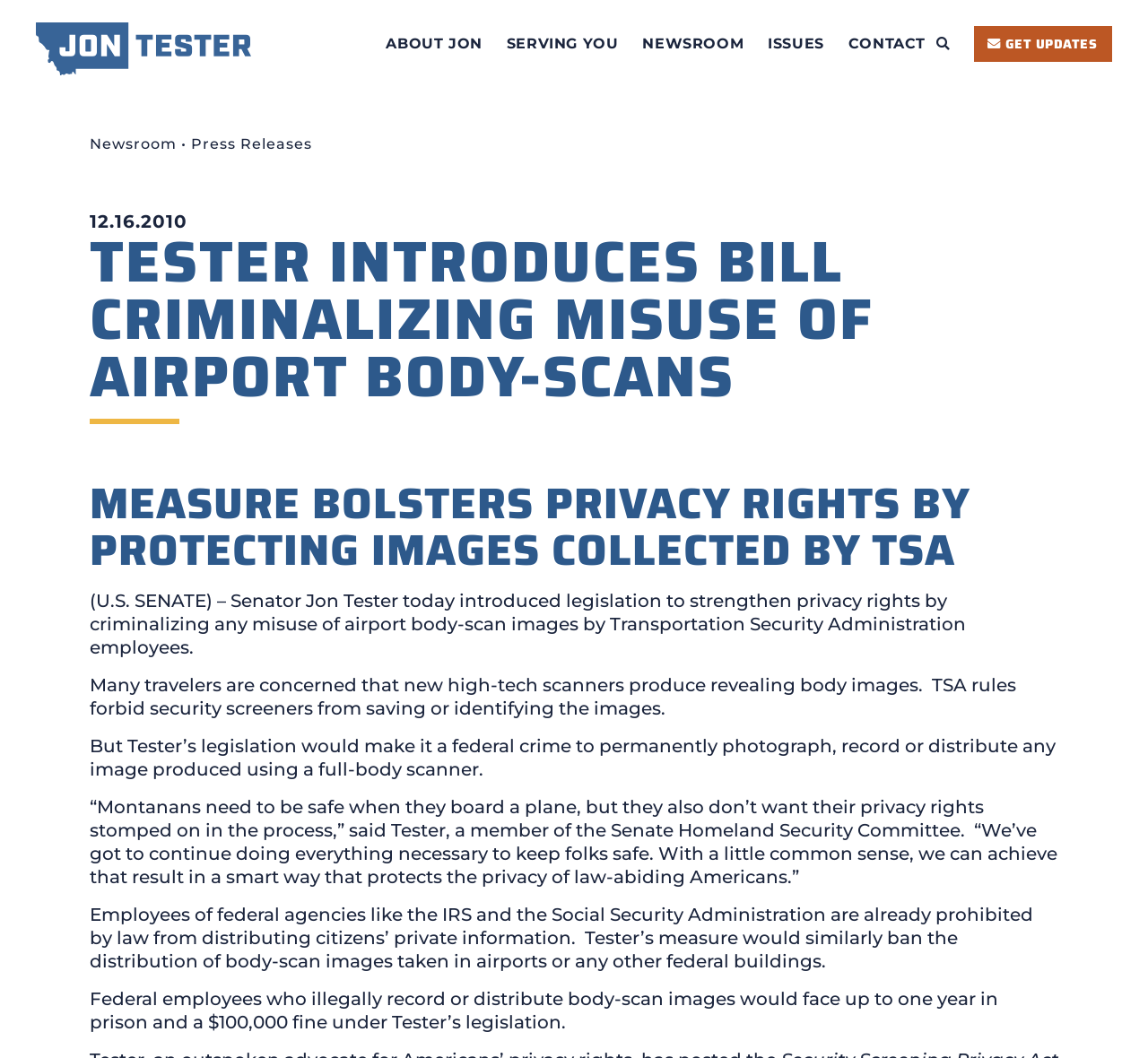Please determine the bounding box coordinates for the UI element described as: "alt="Jon Tester Logo"".

[0.031, 0.021, 0.219, 0.071]